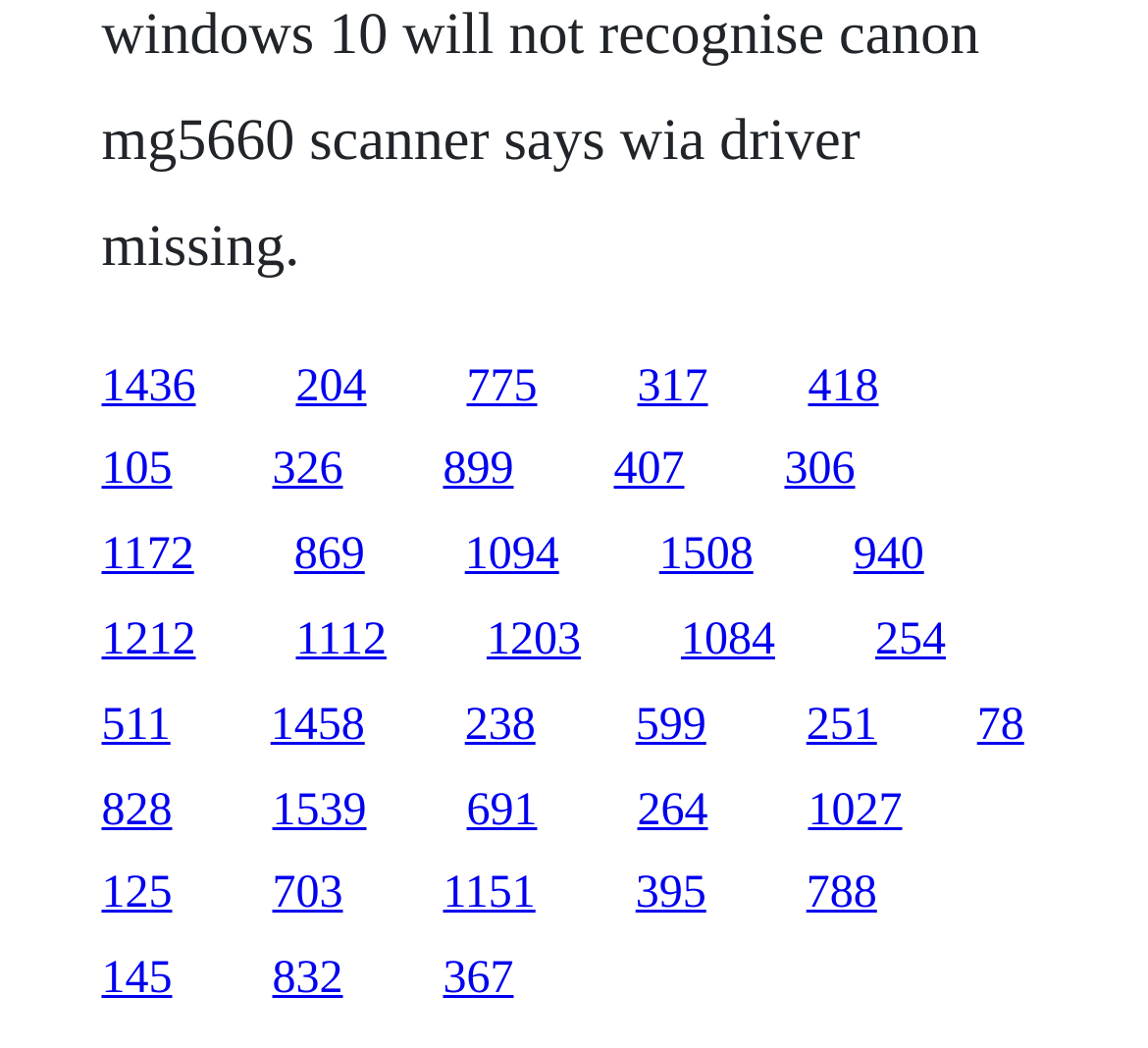Kindly determine the bounding box coordinates for the clickable area to achieve the given instruction: "access the fifteenth link".

[0.743, 0.506, 0.805, 0.554]